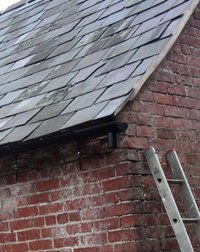Describe every important feature and element in the image comprehensively.

The image depicts the end of a brick structure, showcasing a newly installed downpipe at the base of a sloping slate roof. The downpipe is positioned to direct rainwater away from the building, while the roof is covered with traditional slate tiles, characteristic of historical architecture. A metal ladder leans against the wall, suggesting ongoing maintenance or restoration work. This enhancement is part of the rainwater goods installation at Shelsley Watermill, a project aimed at preserving and updating the mill’s historical infrastructure. The installation is designed to mirror the style of rainwater systems that might have been used a century ago, while ensuring modern durability through materials like powder-coated galvanized steel.